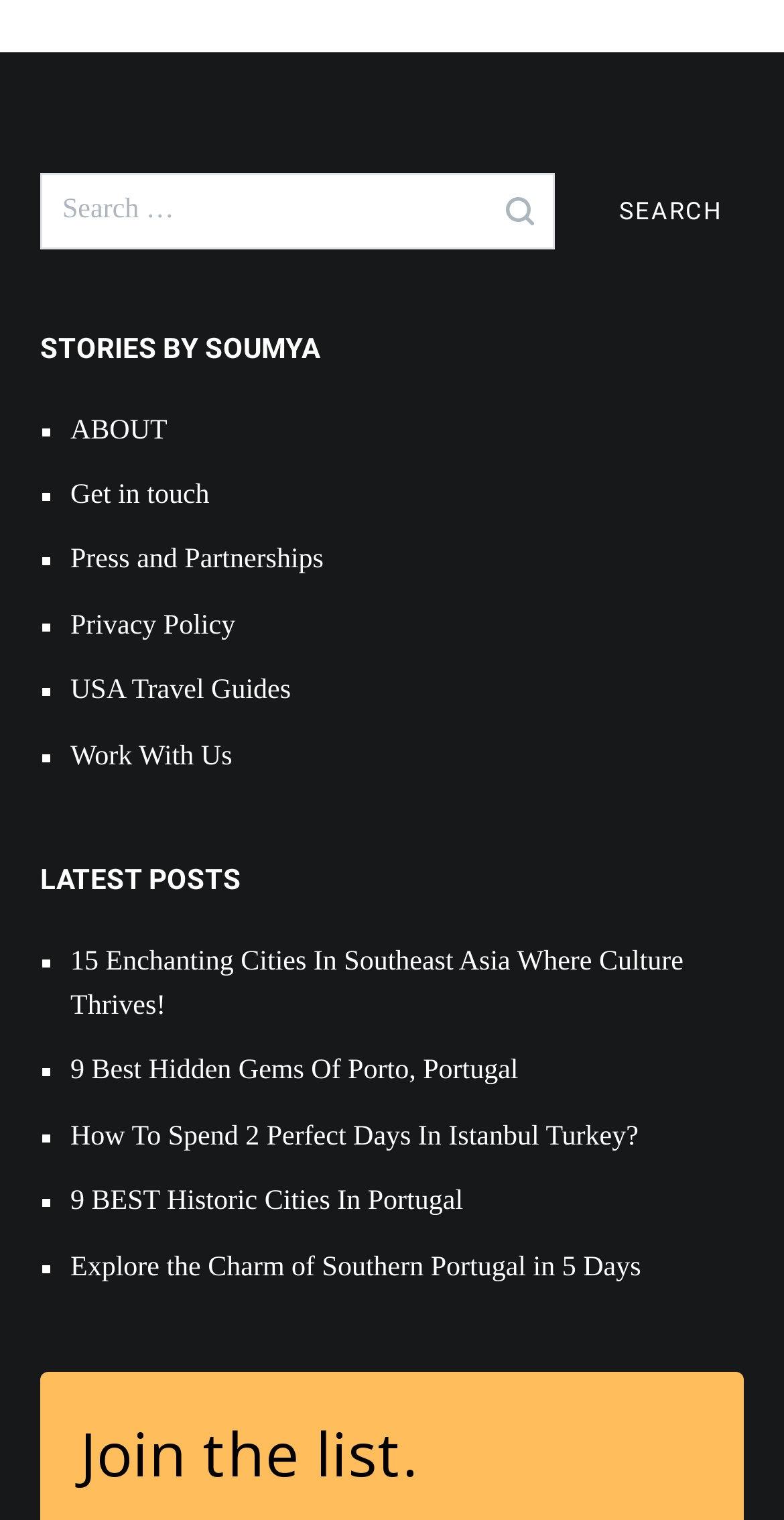What type of information is provided in the links under 'STORIES BY SOUMYA'?
Examine the screenshot and reply with a single word or phrase.

About the author